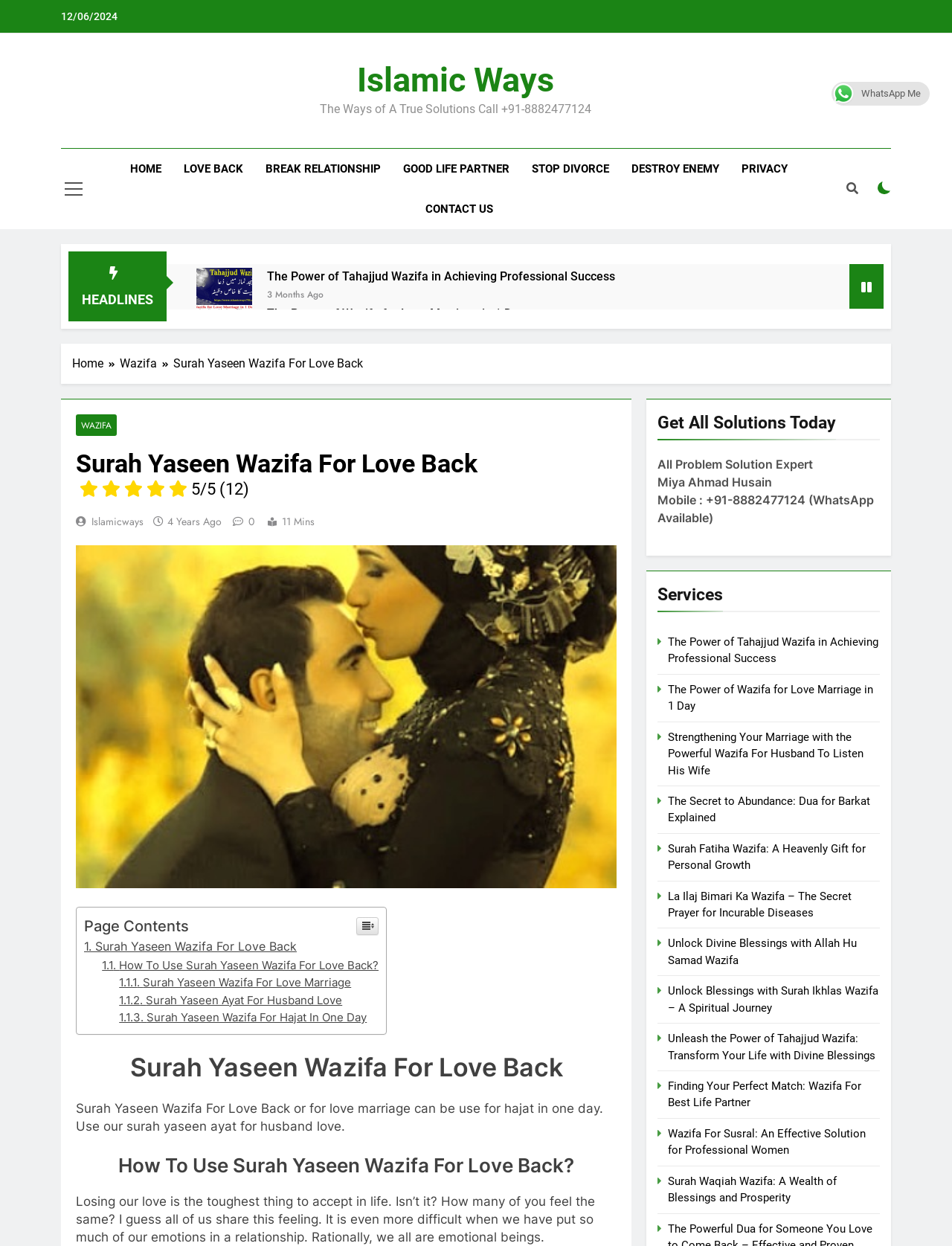Please look at the image and answer the question with a detailed explanation: What is the topic of the first article on the webpage?

The first article on the webpage is about the power of Tahajjud Wazifa in achieving professional success. It contains a heading, a link, and a time stamp indicating when the article was published.